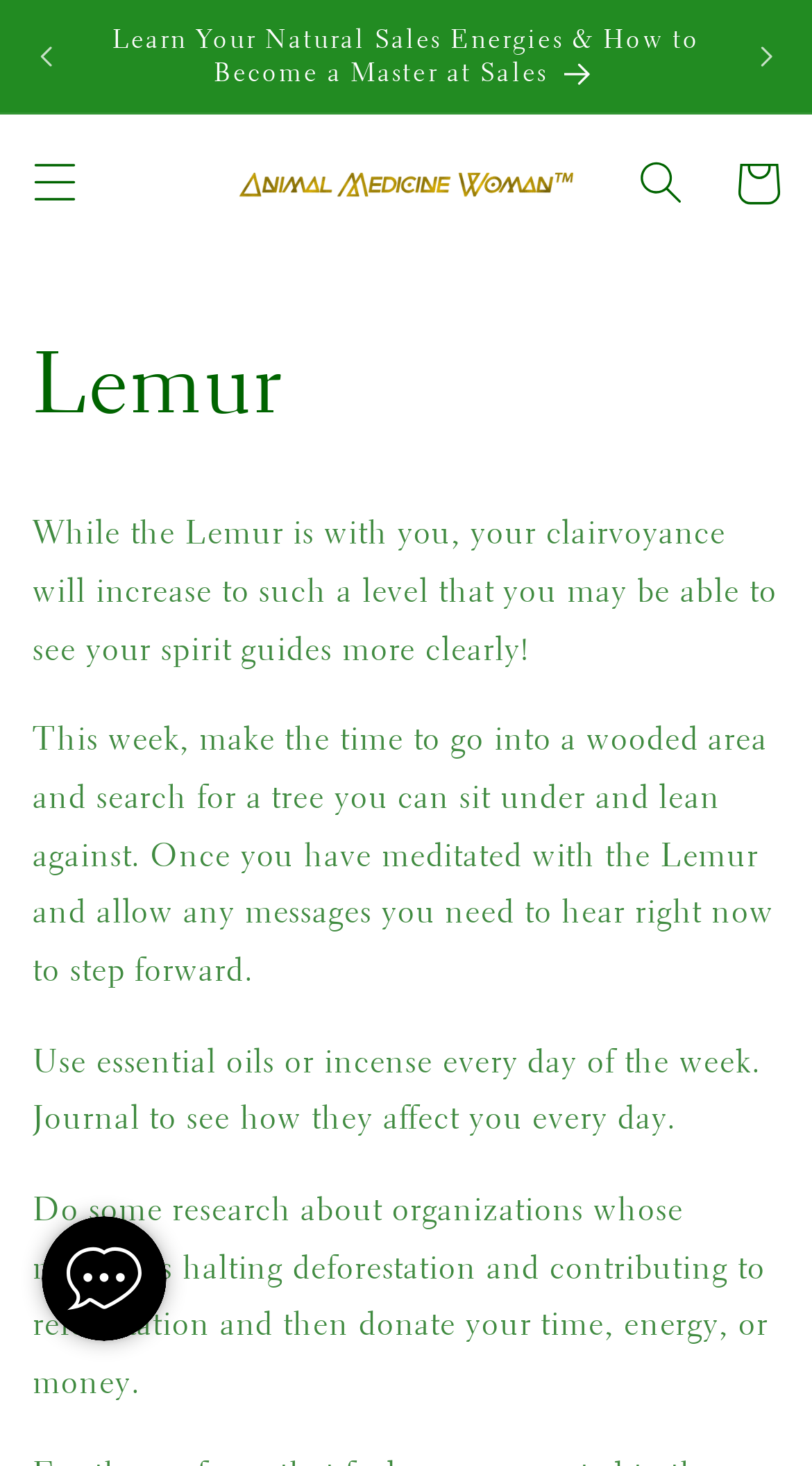What is the topic of the main content?
Look at the image and provide a detailed response to the question.

I read the static text elements within the main content section and found that they are discussing the topic of Lemur and its relation to spirit guides, clairvoyance, and meditation.